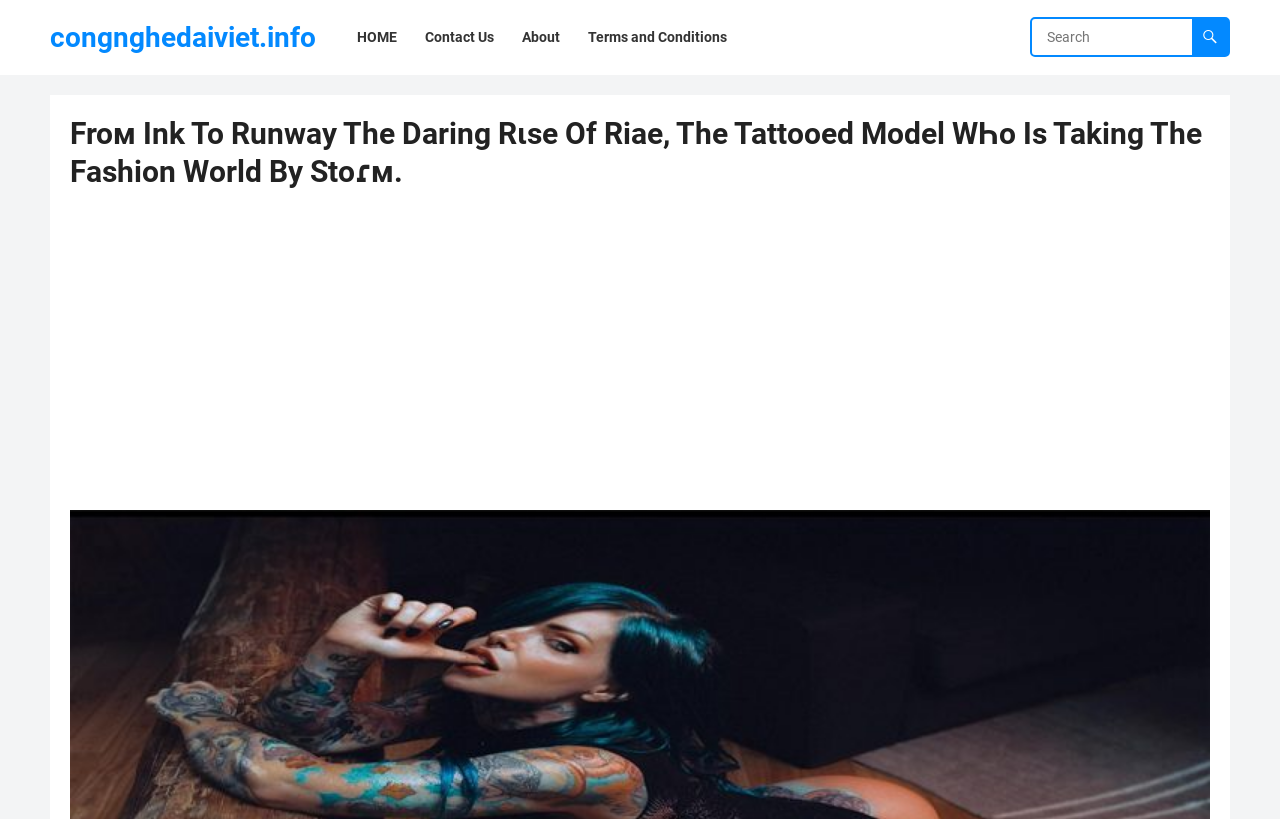Where is the search box located?
With the help of the image, please provide a detailed response to the question.

I looked at the bounding box coordinates of the search box and button, which are [0.806, 0.023, 0.959, 0.067] and [0.931, 0.022, 0.959, 0.068] respectively, indicating that they are located in the top-right corner of the webpage.